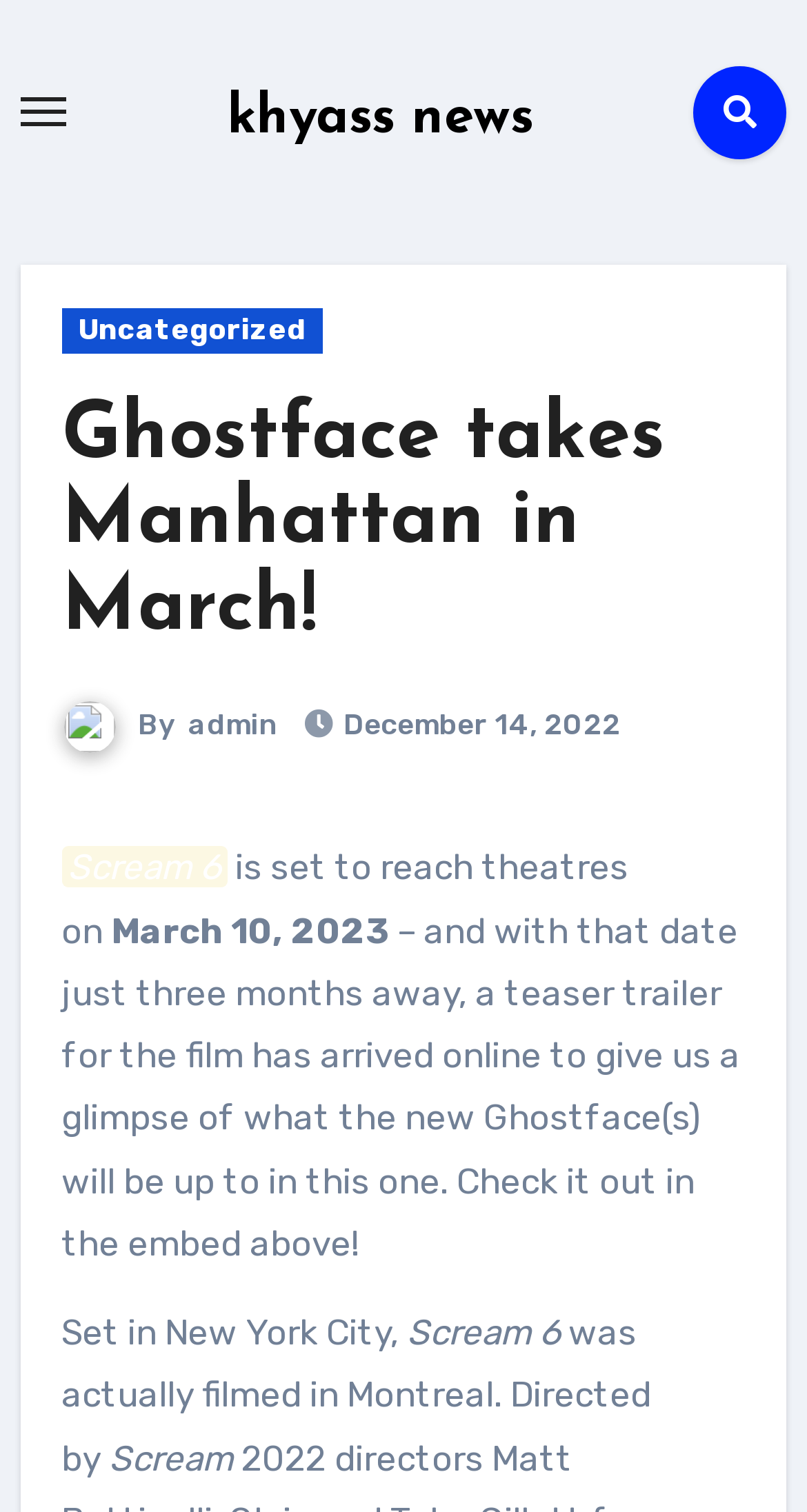Examine the screenshot and answer the question in as much detail as possible: What is the author of the article?

I found the author of the article by looking at the byline, which says 'By admin'.